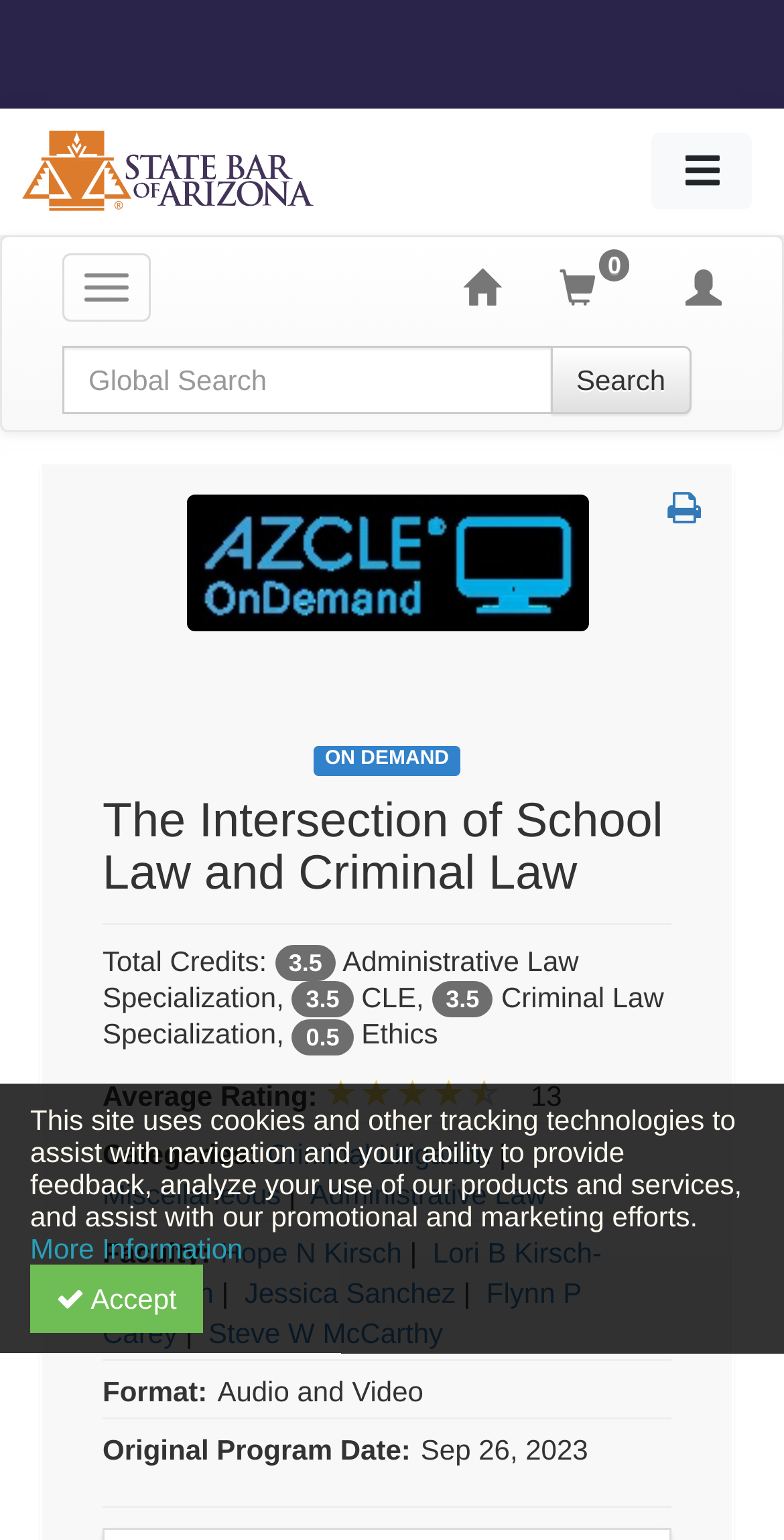Identify the bounding box coordinates of the specific part of the webpage to click to complete this instruction: "View all On Demand Products".

[0.399, 0.484, 0.588, 0.504]